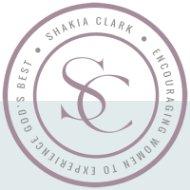Describe in detail everything you see in the image.

The image features a stylish logo for Shakia Clark, designed with elegance and clarity. At the center, the initials "SC" are artistically intertwined, symbolizing a personal touch and connection. Surrounding the initials is a circular motif that elegantly captures Shakia's mission: "Encouraging Women to Experience God’s Best." This central message reflects her commitment to uplifting women and guiding them on their journey toward purposeful living. The soft color palette enhances the logo's approachable feel, making it inviting and representative of the nurturing support she provides through her initiatives.